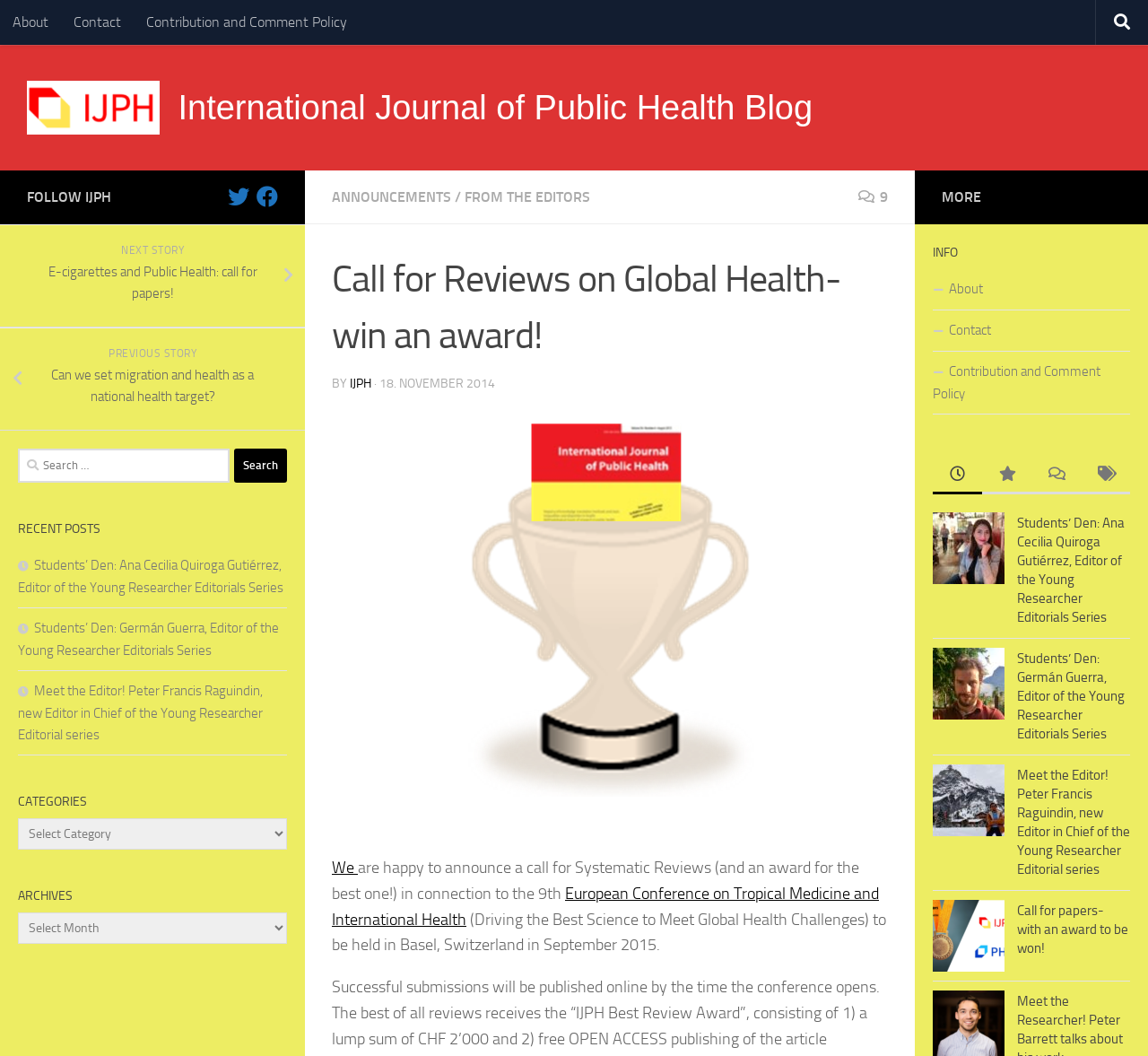Please find the main title text of this webpage.

Call for Reviews on Global Health- win an award!